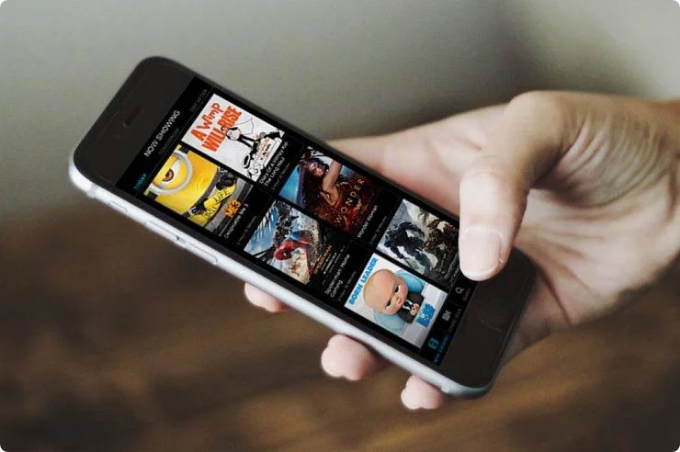Generate an elaborate caption for the image.

The image showcases a hand holding a smartphone, which displays a user-friendly interface packed with various movie and TV show thumbnails. The brightly colored icons present diverse entertainment options, indicating an assortment of shows and films that a viewer can enjoy. This depiction highlights the ease of accessing content reminiscent of popular apps like Showbox, which is known for its ad-free experience and extensive library. The scene conveys the convenience of mobile entertainment in today's digital age, inviting users to explore and savor their favorite media anytime, anywhere.